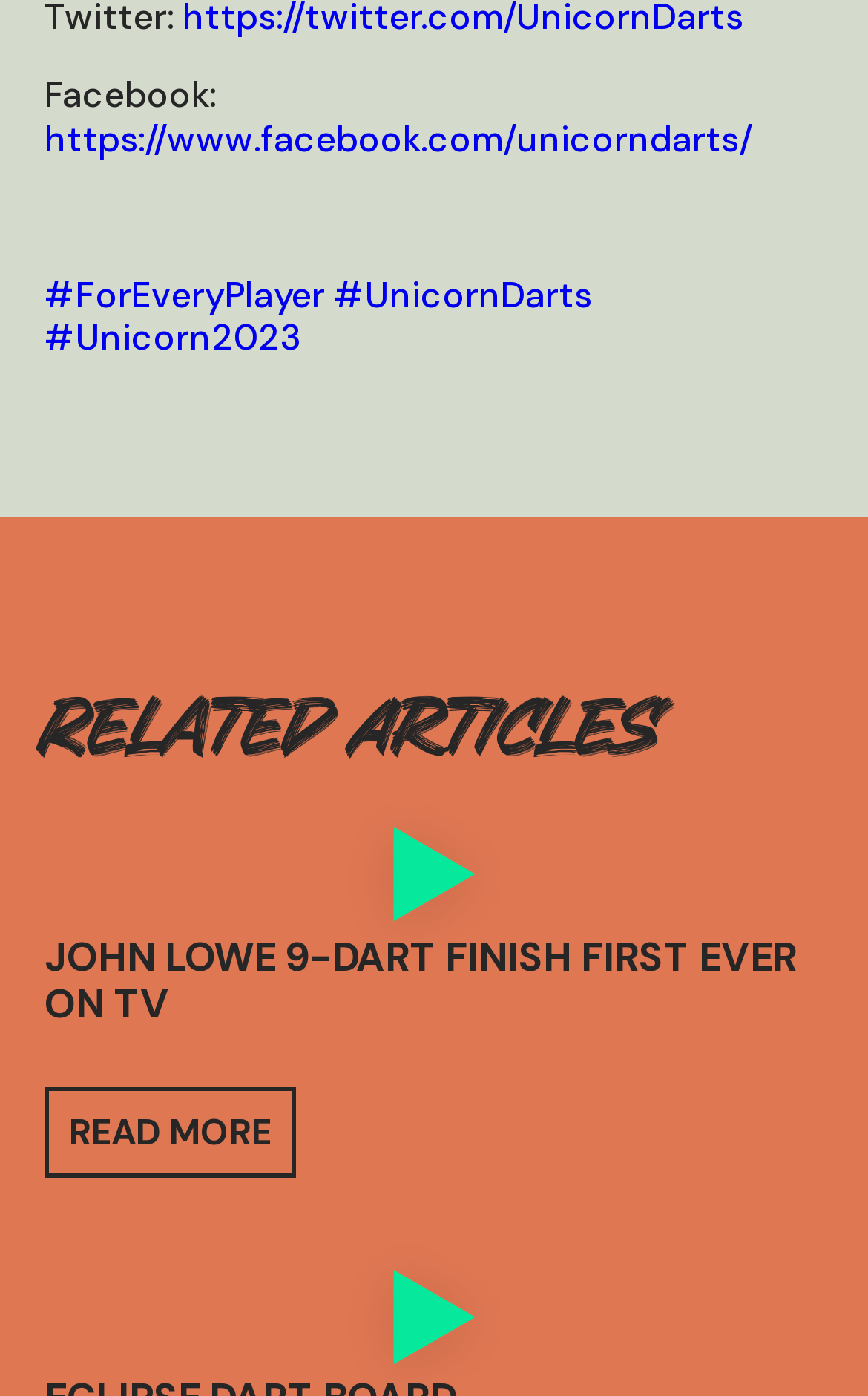How many links are there on the webpage?
Based on the visual, give a brief answer using one word or a short phrase.

7